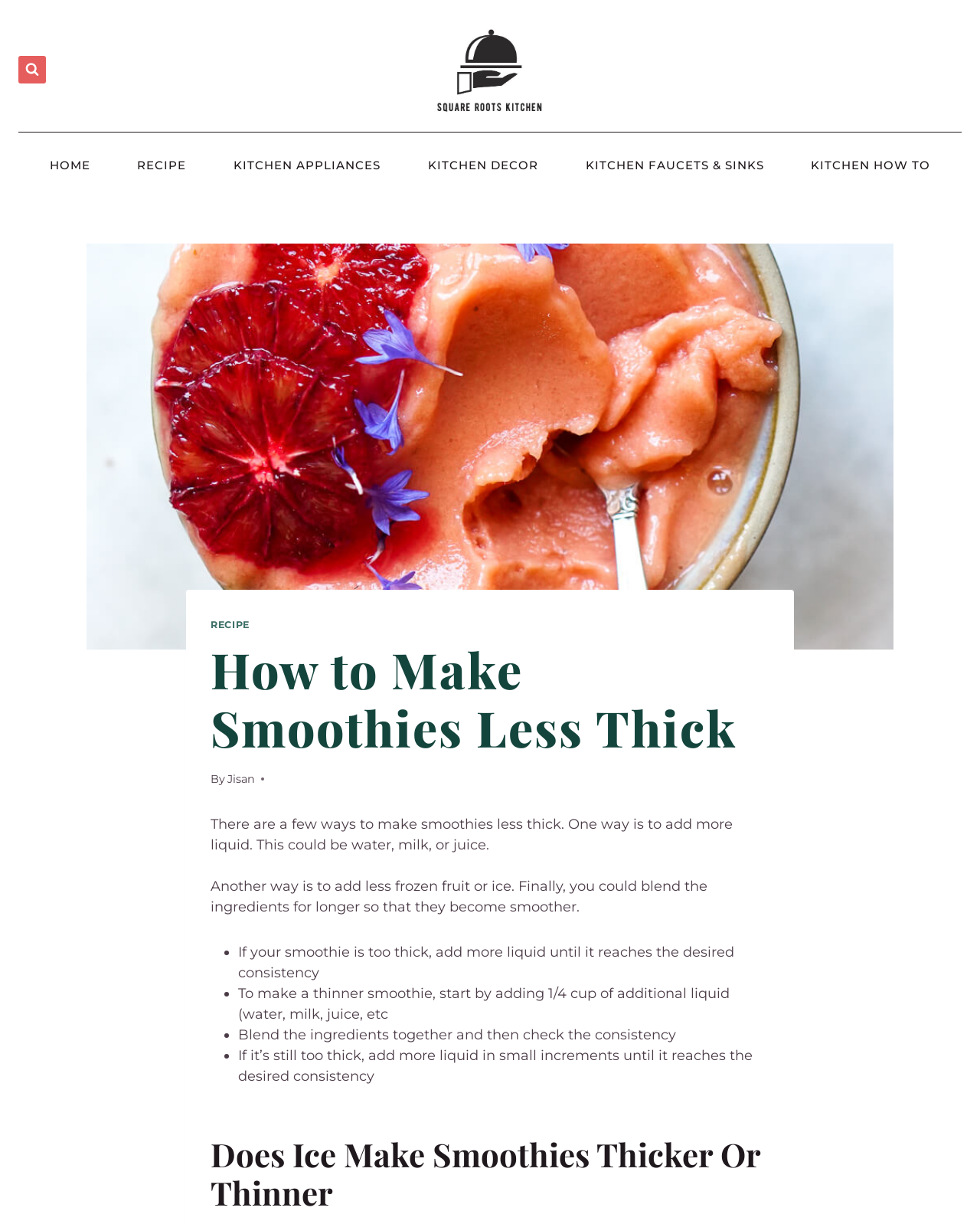What are the navigation links on the website?
From the screenshot, supply a one-word or short-phrase answer.

HOME, RECIPE, KITCHEN APPLIANCES, KITCHEN DECOR, KITCHEN FAUCETS & SINKS, KITCHEN HOW TO